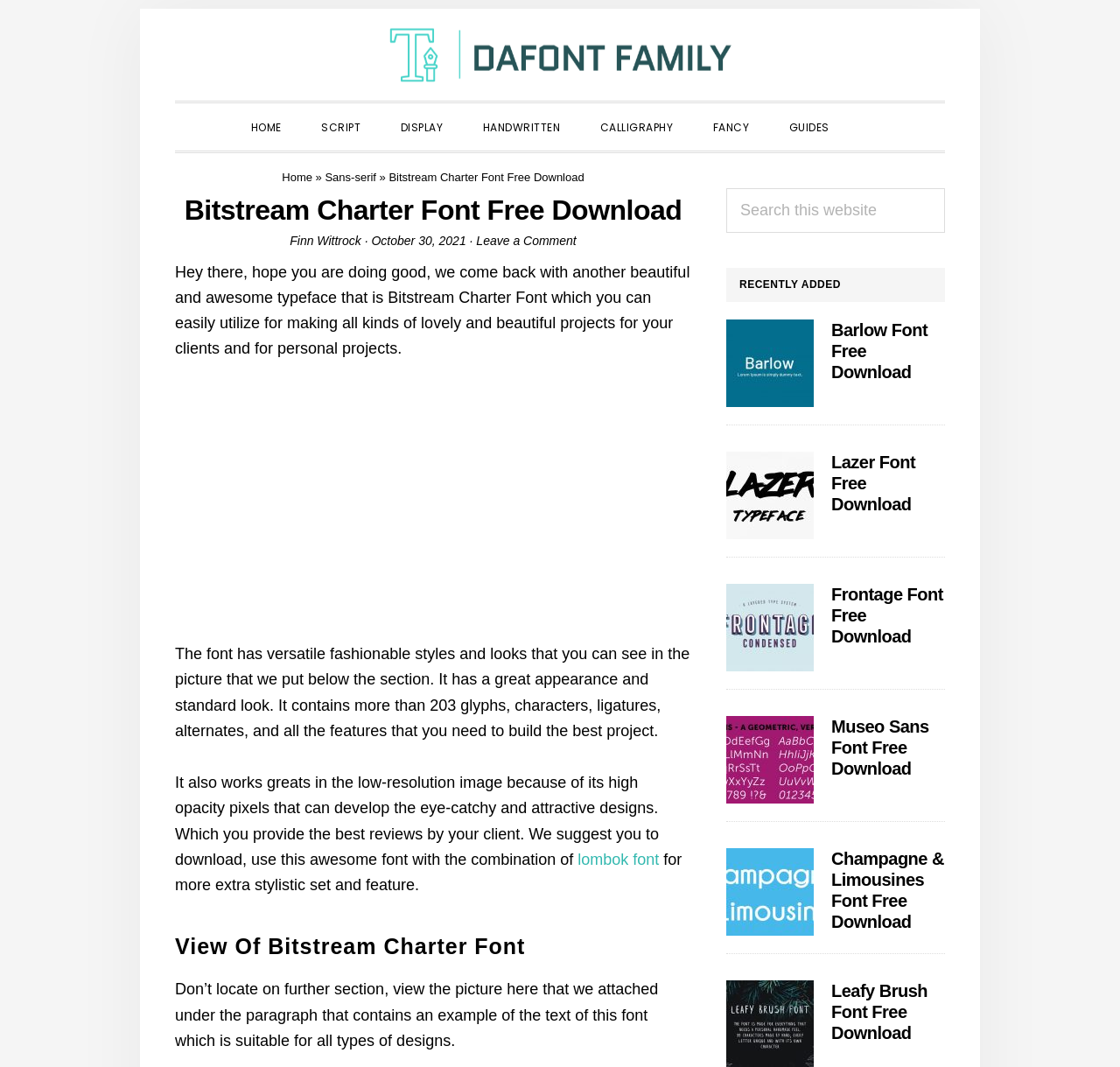Locate the bounding box for the described UI element: "Home". Ensure the coordinates are four float numbers between 0 and 1, formatted as [left, top, right, bottom].

[0.208, 0.095, 0.267, 0.141]